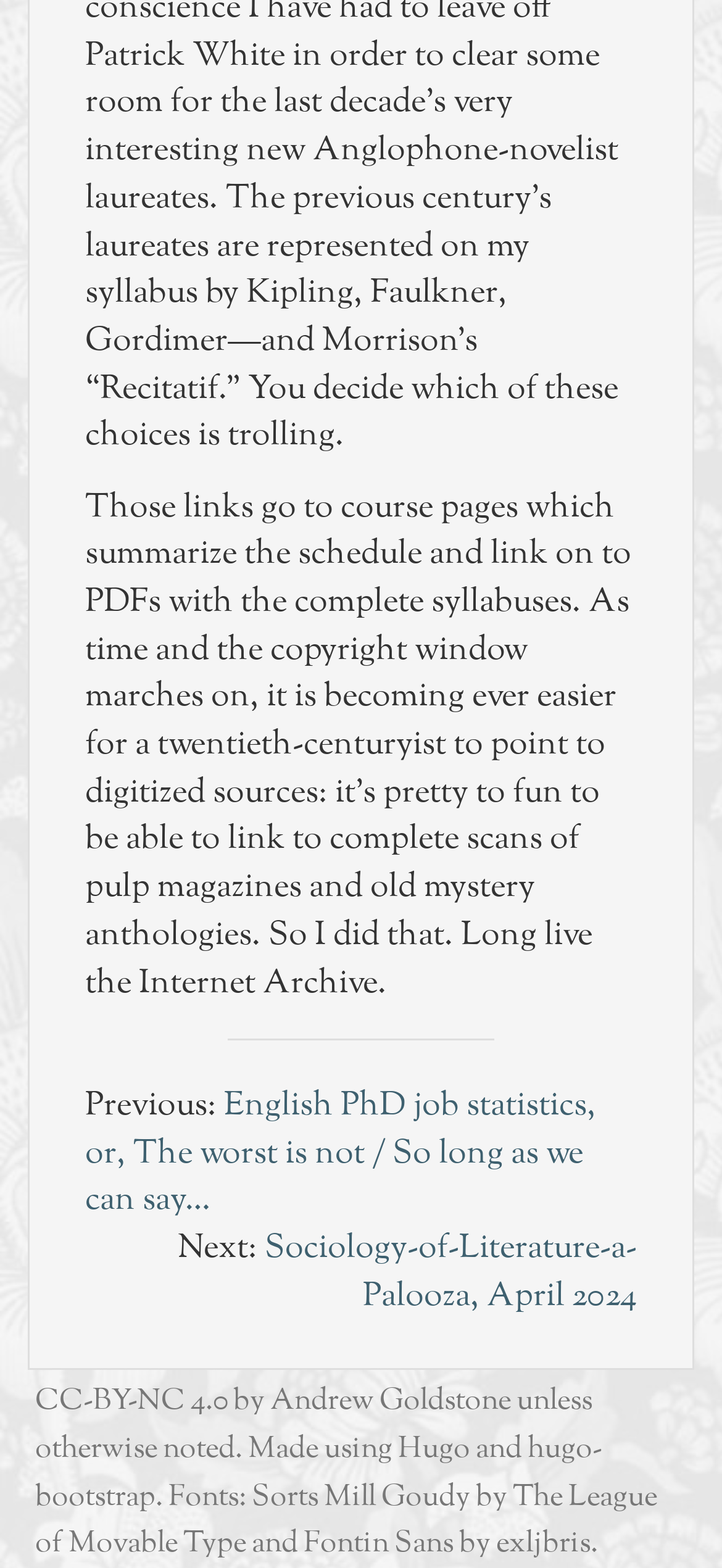Determine the bounding box coordinates (top-left x, top-left y, bottom-right x, bottom-right y) of the UI element described in the following text: Get Best Price

None